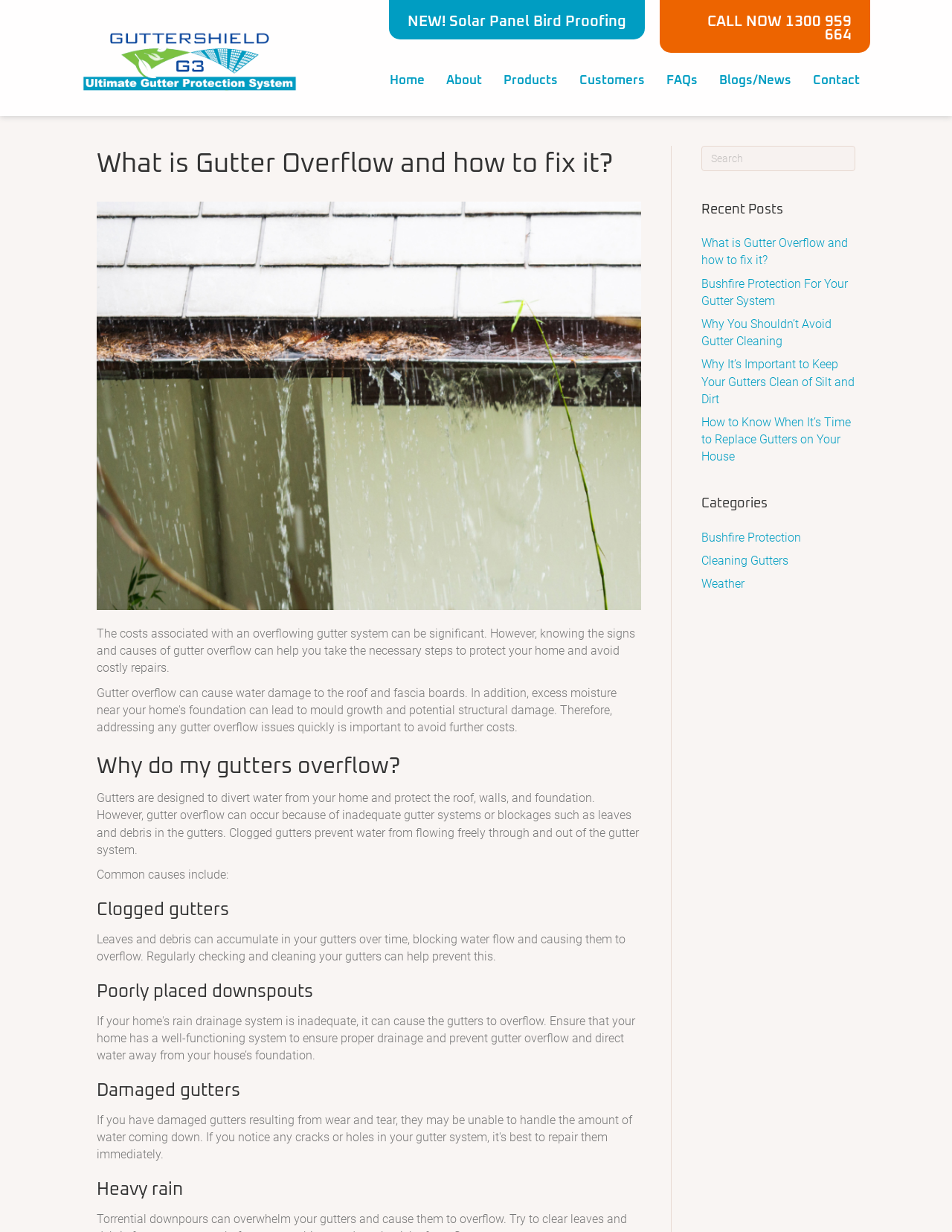Determine the bounding box coordinates of the clickable region to follow the instruction: "Search for something".

[0.736, 0.118, 0.898, 0.139]